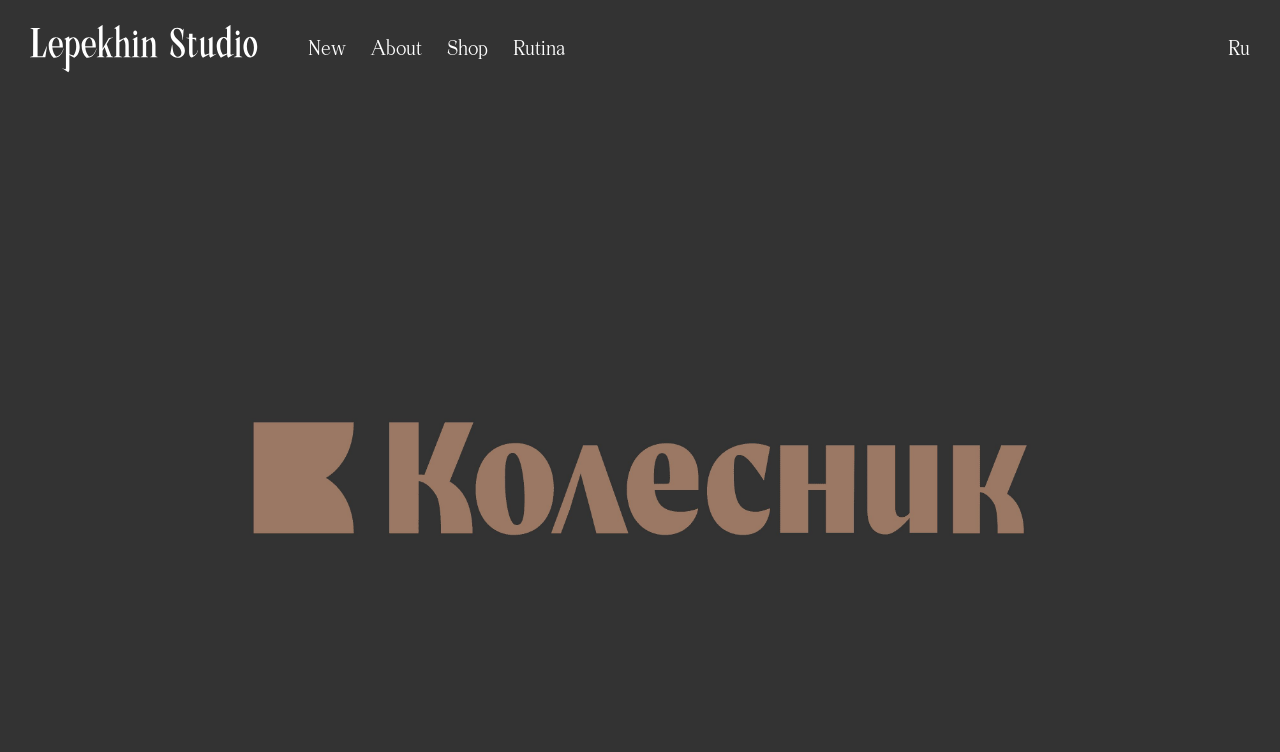Generate the main heading text from the webpage.

Kolesnik commercial realty investment company logo and identity